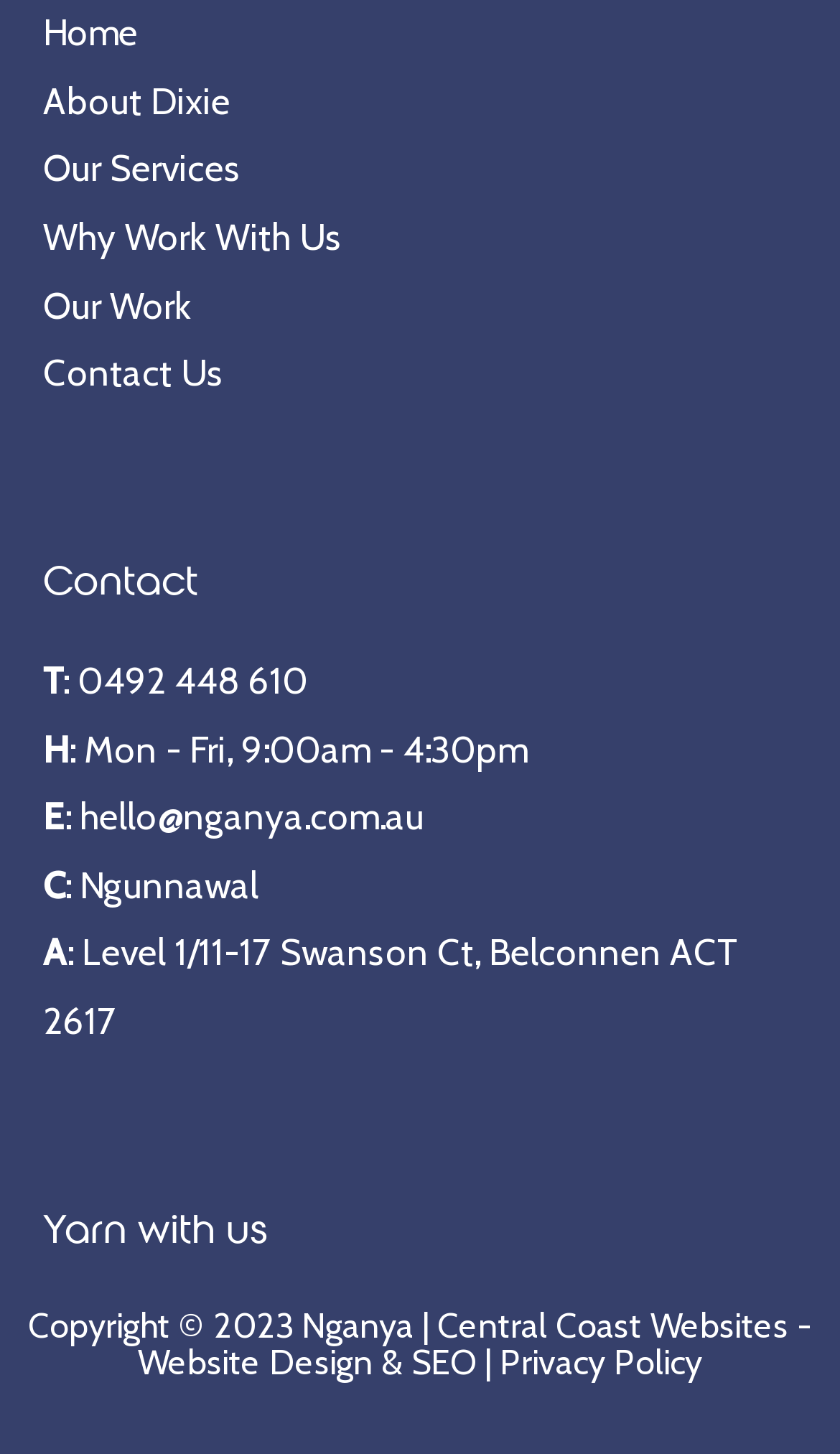What is the company name?
Based on the content of the image, thoroughly explain and answer the question.

I found the company name by looking at the various text elements on the webpage. I saw the text 'Nganya' appear multiple times, including in the copyright notice, which suggests that it is the company name.